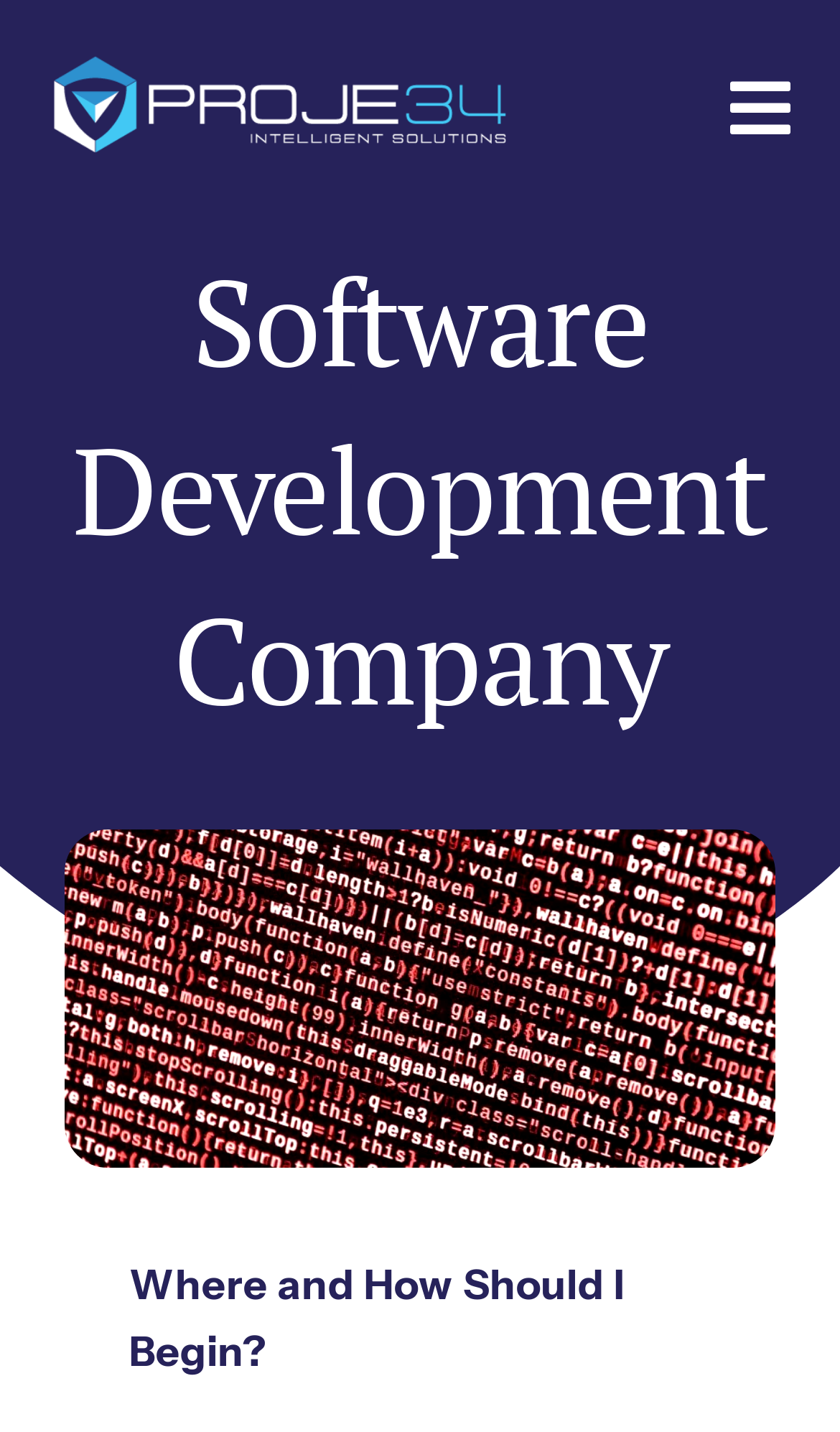Determine the bounding box coordinates of the clickable region to execute the instruction: "Go to Hakkımızda page". The coordinates should be four float numbers between 0 and 1, denoted as [left, top, right, bottom].

[0.0, 0.328, 1.0, 0.426]